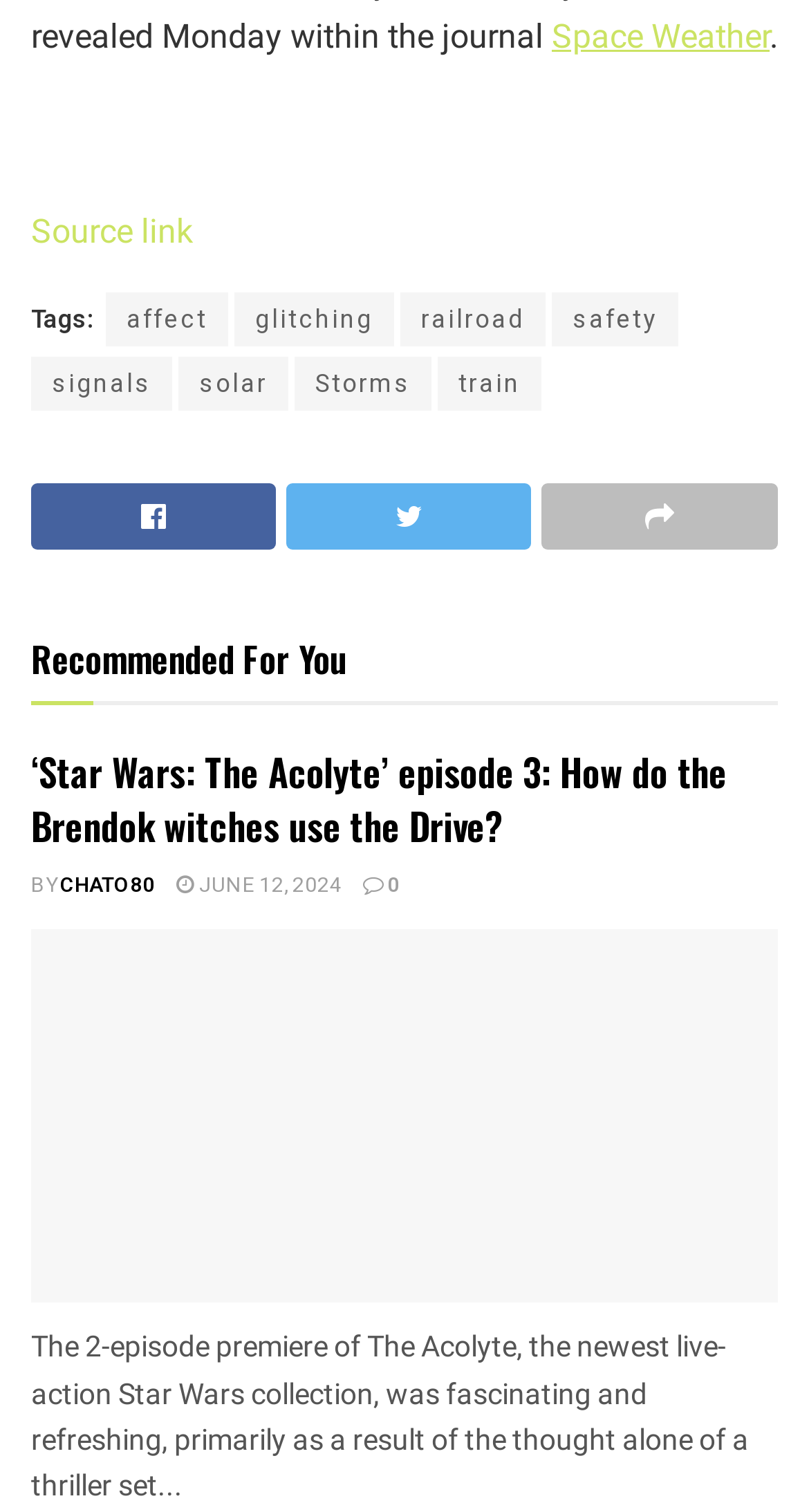Please specify the coordinates of the bounding box for the element that should be clicked to carry out this instruction: "Read the article about 'Star Wars: The Acolyte' episode 3". The coordinates must be four float numbers between 0 and 1, formatted as [left, top, right, bottom].

[0.038, 0.494, 0.962, 0.564]